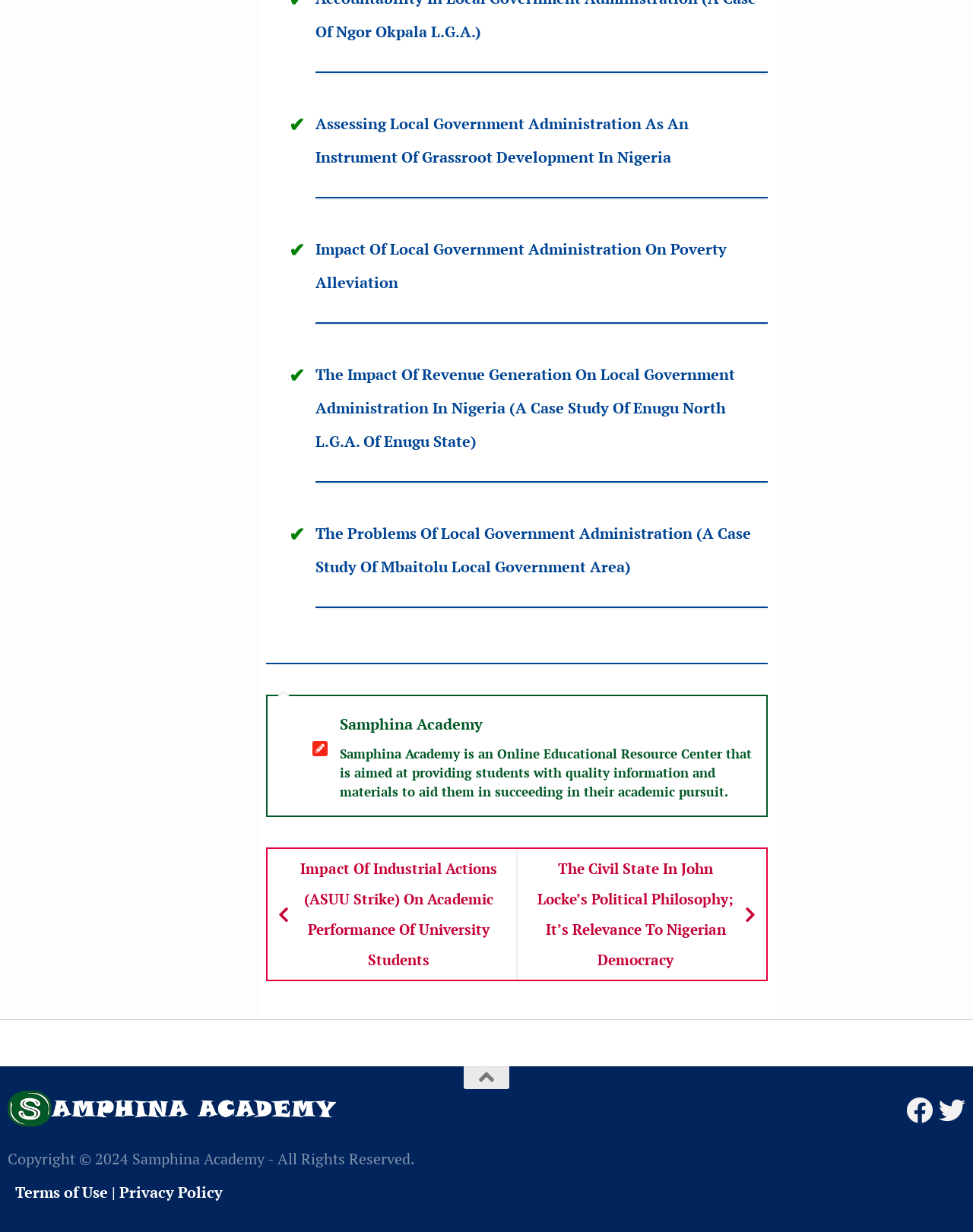Determine the bounding box coordinates for the clickable element to execute this instruction: "Follow Samphina Academy on Facebook". Provide the coordinates as four float numbers between 0 and 1, i.e., [left, top, right, bottom].

[0.931, 0.89, 0.959, 0.912]